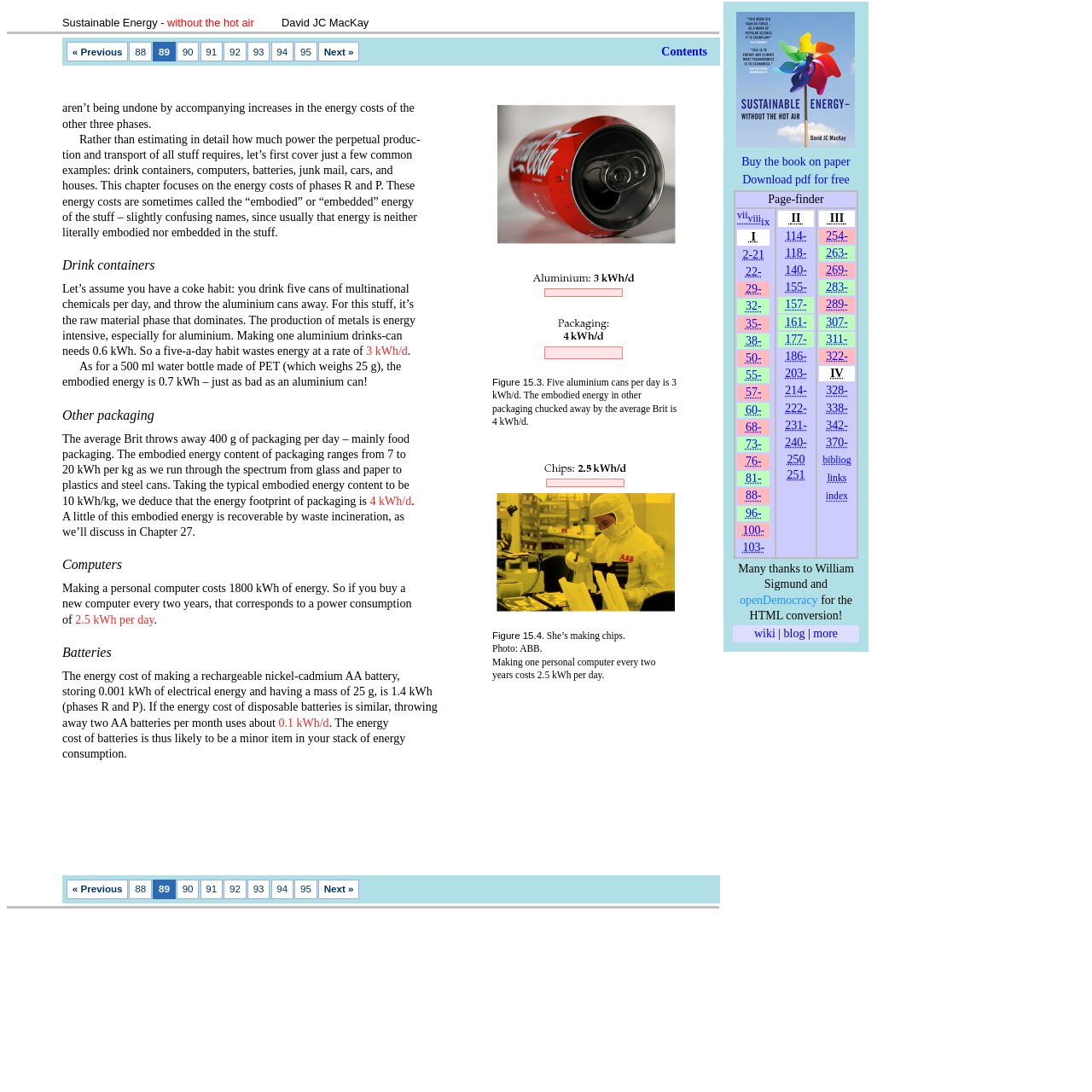How often does the author assume a person buys a new computer?
Look at the image and respond with a single word or a short phrase.

Every two years